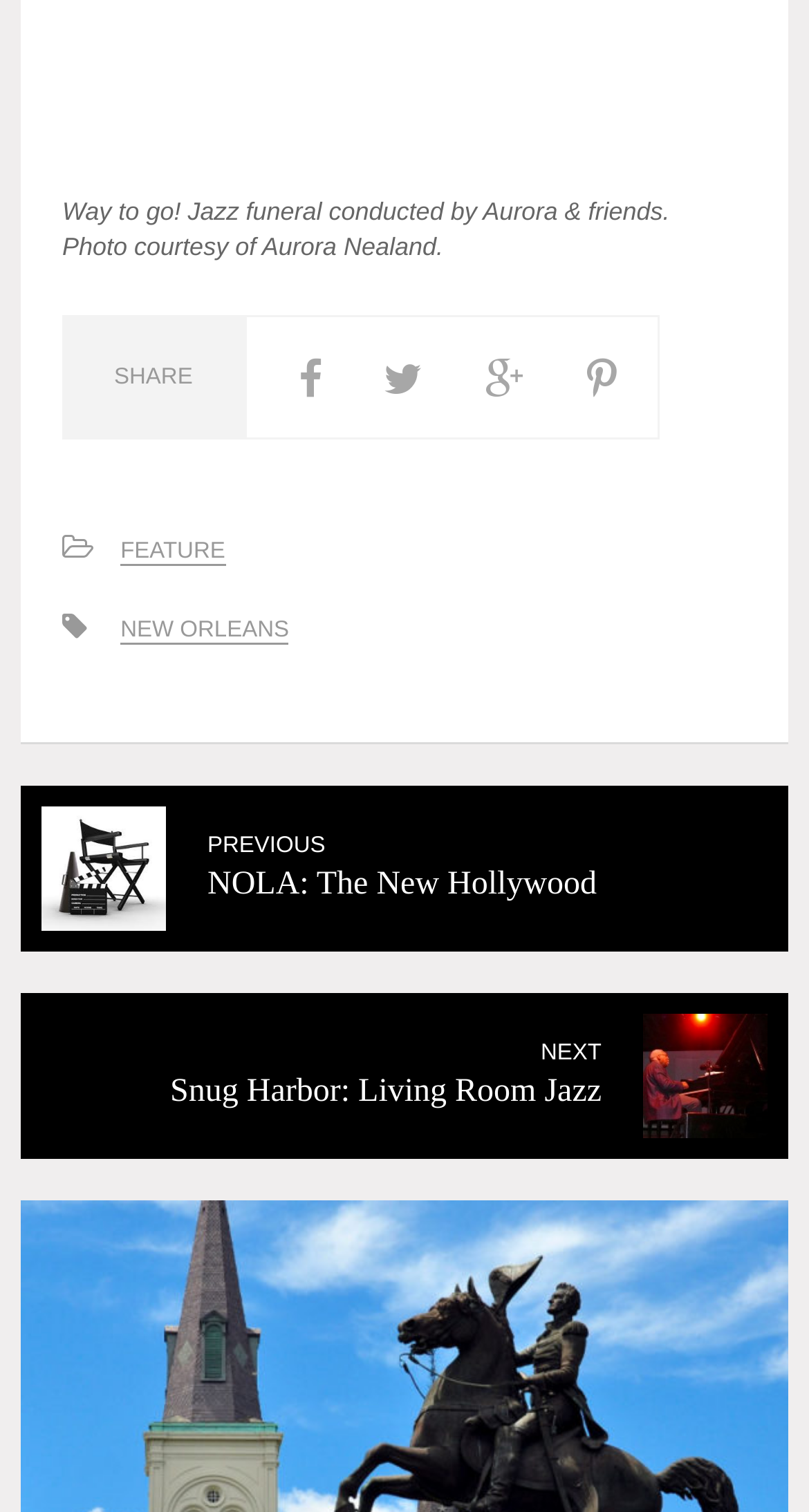Respond with a single word or phrase for the following question: 
What is the text of the link below the 'NEW ORLEANS' link?

NEXT Snug Harbor: Living Room Jazz